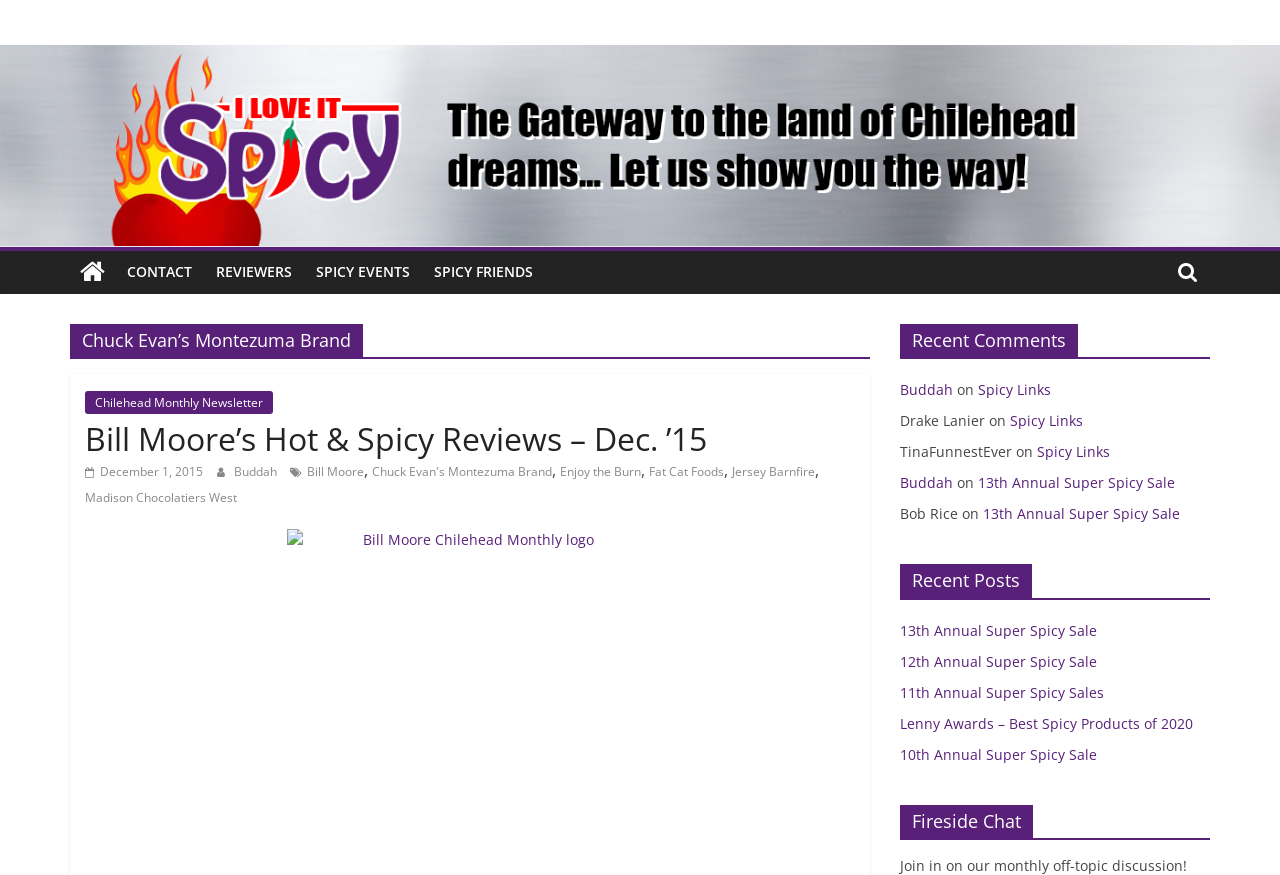Can you find and provide the title of the webpage?

Chuck Evan’s Montezuma Brand